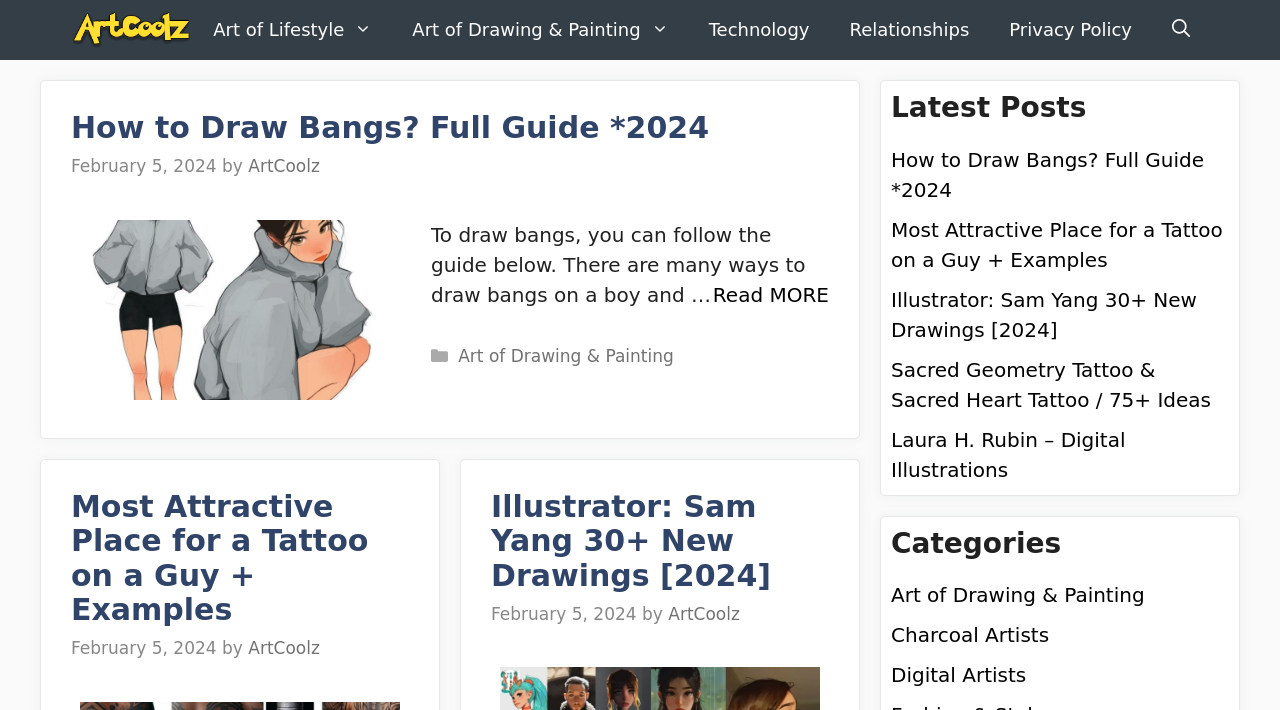Please identify the bounding box coordinates of the clickable element to fulfill the following instruction: "Read the article 'How to Draw Bangs? Full Guide *2024'". The coordinates should be four float numbers between 0 and 1, i.e., [left, top, right, bottom].

[0.055, 0.155, 0.554, 0.204]